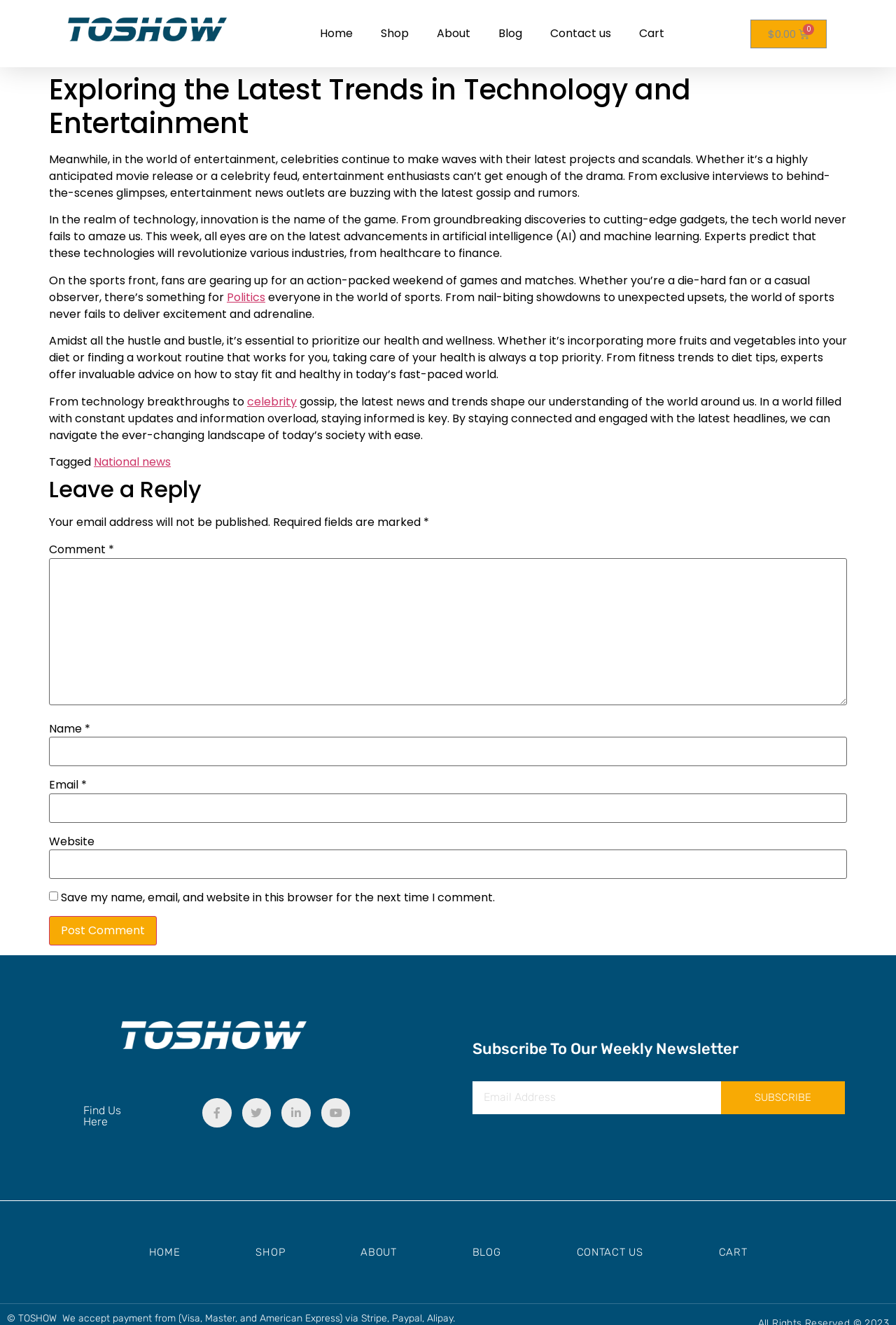Point out the bounding box coordinates of the section to click in order to follow this instruction: "Click on the 'Home' link".

[0.341, 0.013, 0.409, 0.038]